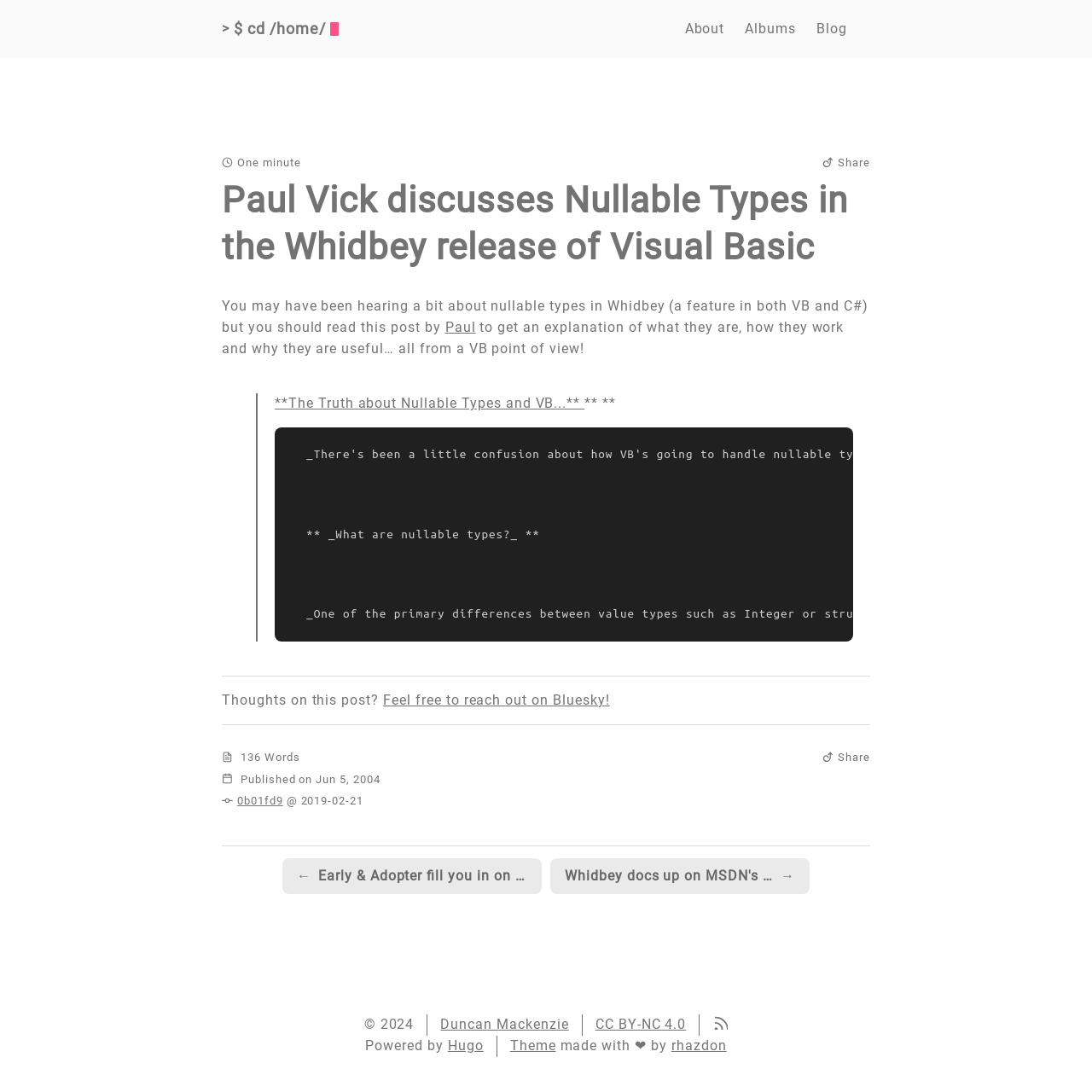Describe all the key features and sections of the webpage thoroughly.

This webpage is a blog post about nullable types in the Whidbey release of Visual Basic. At the top, there are four links: "$ cd /home/", "About", "Albums", and "Blog". Below these links, there is a main section that takes up most of the page. 

In the main section, there is an image on the left, followed by a heading that reads "Paul Vick discusses Nullable Types in the Whidbey release of Visual Basic". Below the heading, there is a paragraph of text that introduces the topic of nullable types. The text mentions that Paul Vick has written a post explaining what nullable types are, how they work, and why they are useful from a VB point of view.

Following the introductory text, there is a blockquote that contains a link to Paul Vick's post, titled "**The Truth about Nullable Types and VB...**". 

Below the blockquote, there is a separator line, followed by a section that asks "Thoughts on this post?" and provides a link to reach out on Bluesky. Another separator line separates this section from the next, which displays information about the post, including the number of words (136), a "Share" link, and the publication date (Jun 5, 2004, 11:01 AM UTC).

There are several images scattered throughout the main section, but they do not appear to contain any relevant information. 

At the bottom of the page, there are links to previous and next posts, titled "Early & Adopter fill you in on 'Application Level Events'" and "Whidbey docs up on MSDN's lab servers...", respectively. 

Finally, the footer section contains copyright information, a link to the author's page (Duncan Mackenzie), and links to the RSS feed and the theme used to create the page.